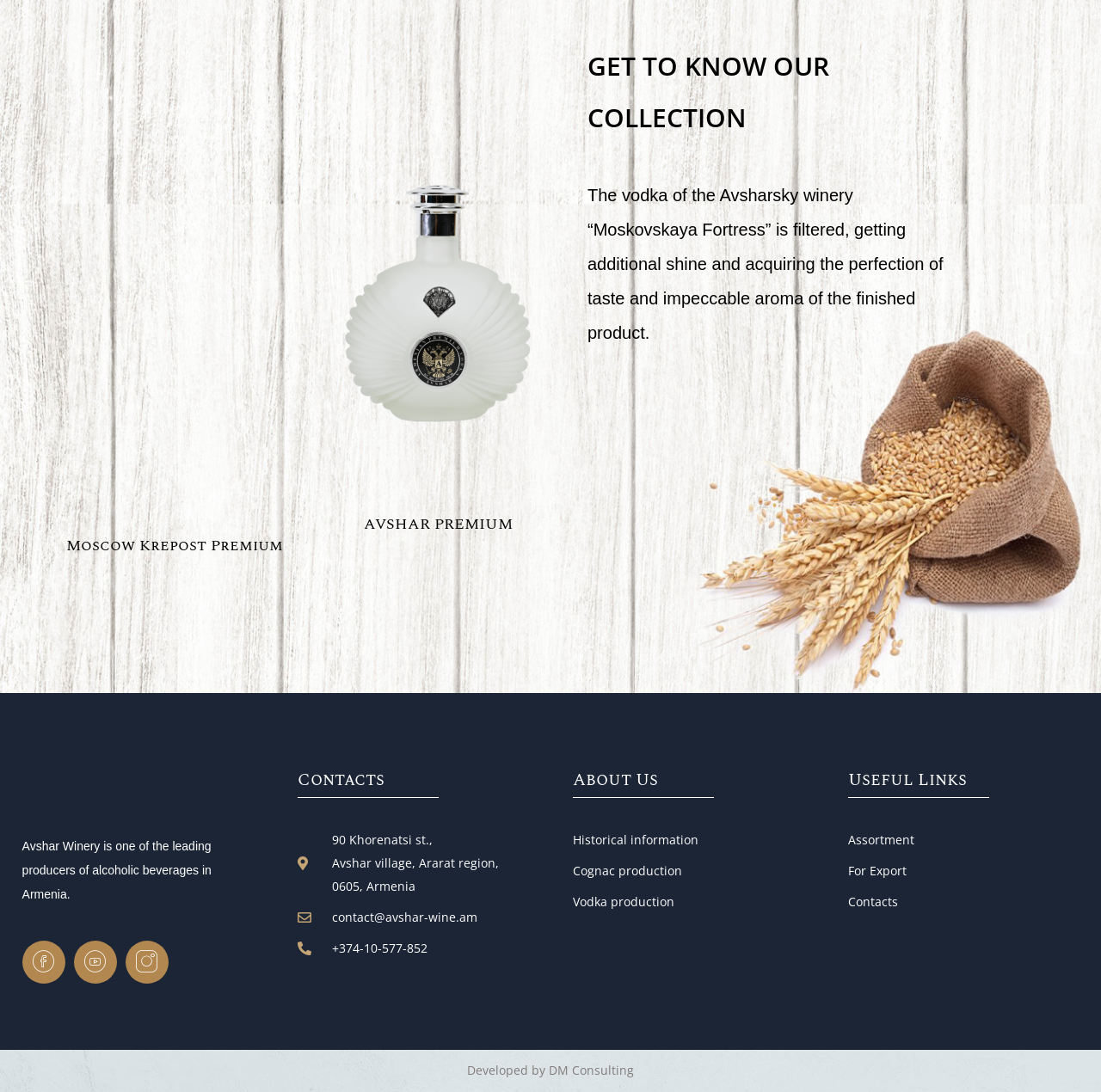Locate the bounding box coordinates of the element's region that should be clicked to carry out the following instruction: "View Contacts". The coordinates need to be four float numbers between 0 and 1, i.e., [left, top, right, bottom].

[0.27, 0.705, 0.48, 0.724]